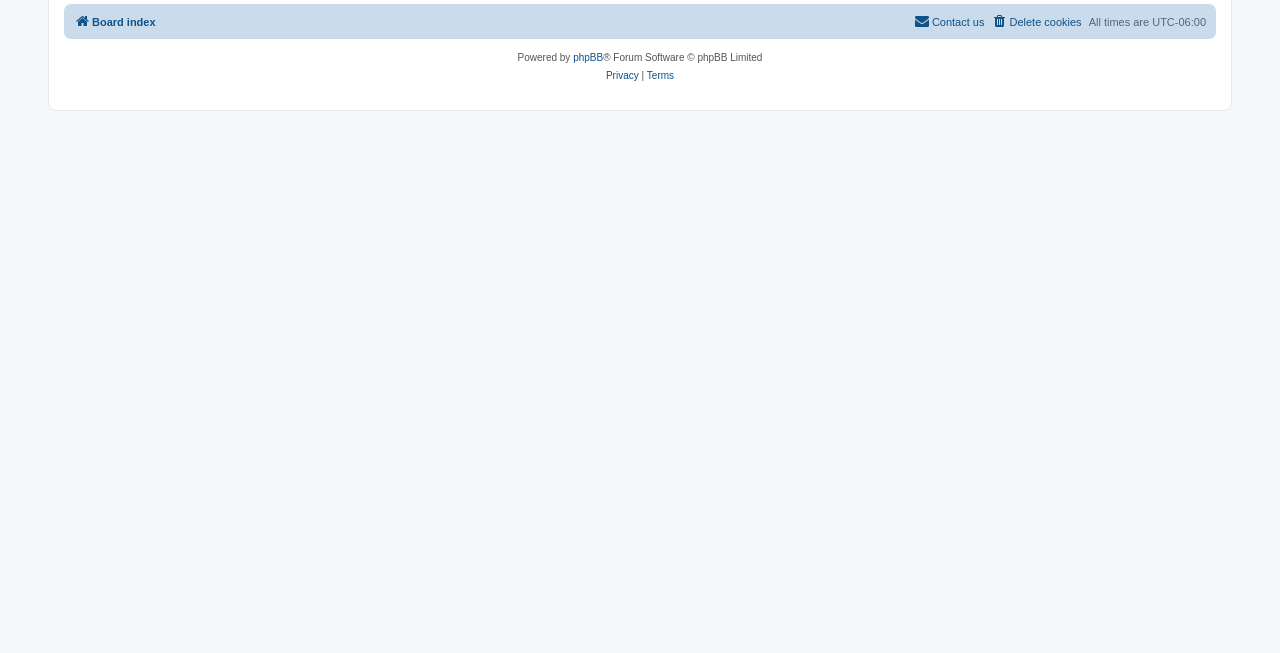Extract the bounding box coordinates of the UI element described by: "Terms". The coordinates should include four float numbers ranging from 0 to 1, e.g., [left, top, right, bottom].

[0.505, 0.103, 0.527, 0.131]